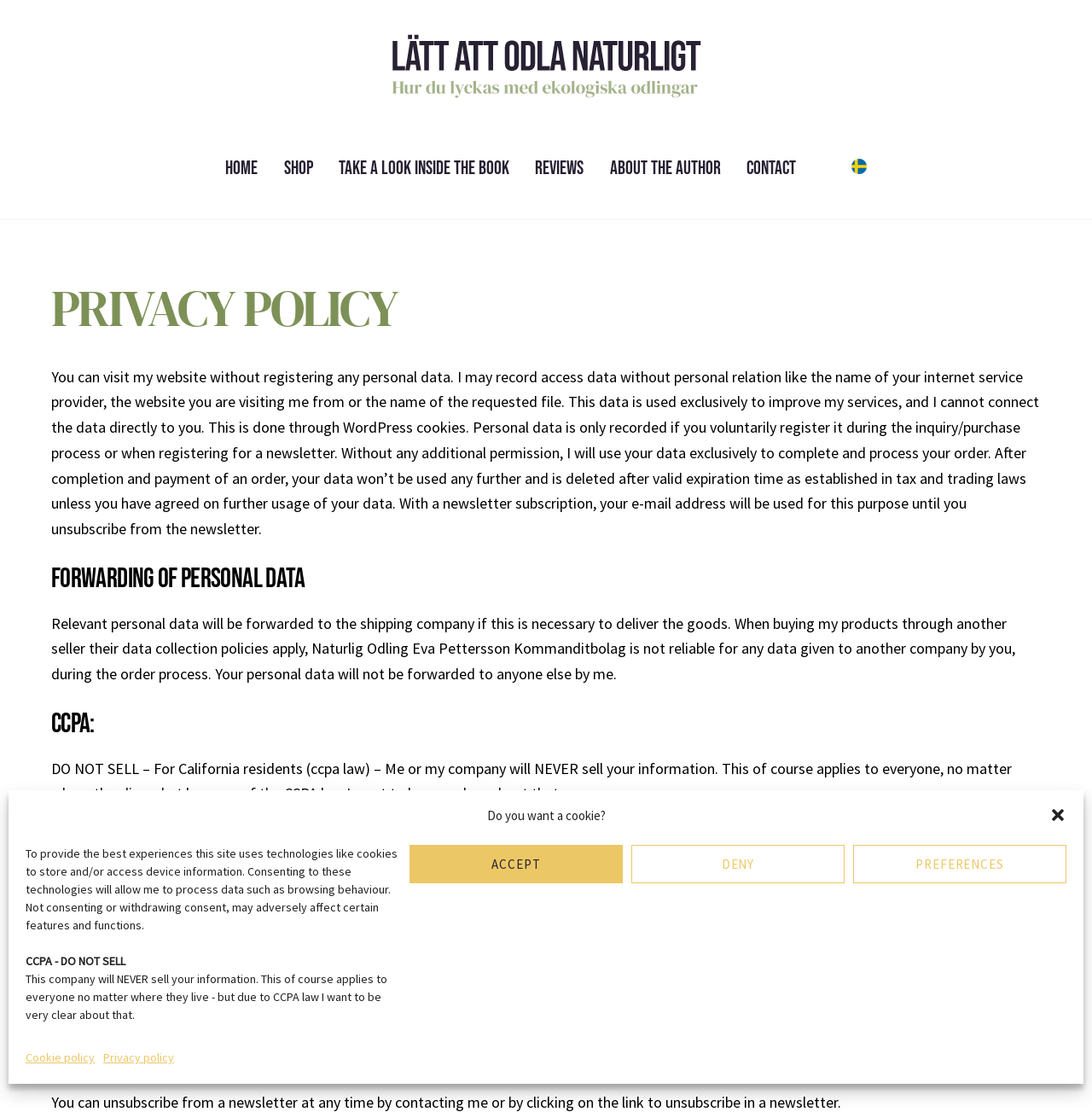Please identify the bounding box coordinates of the element I need to click to follow this instruction: "Click the 'Home' link".

[0.196, 0.133, 0.246, 0.17]